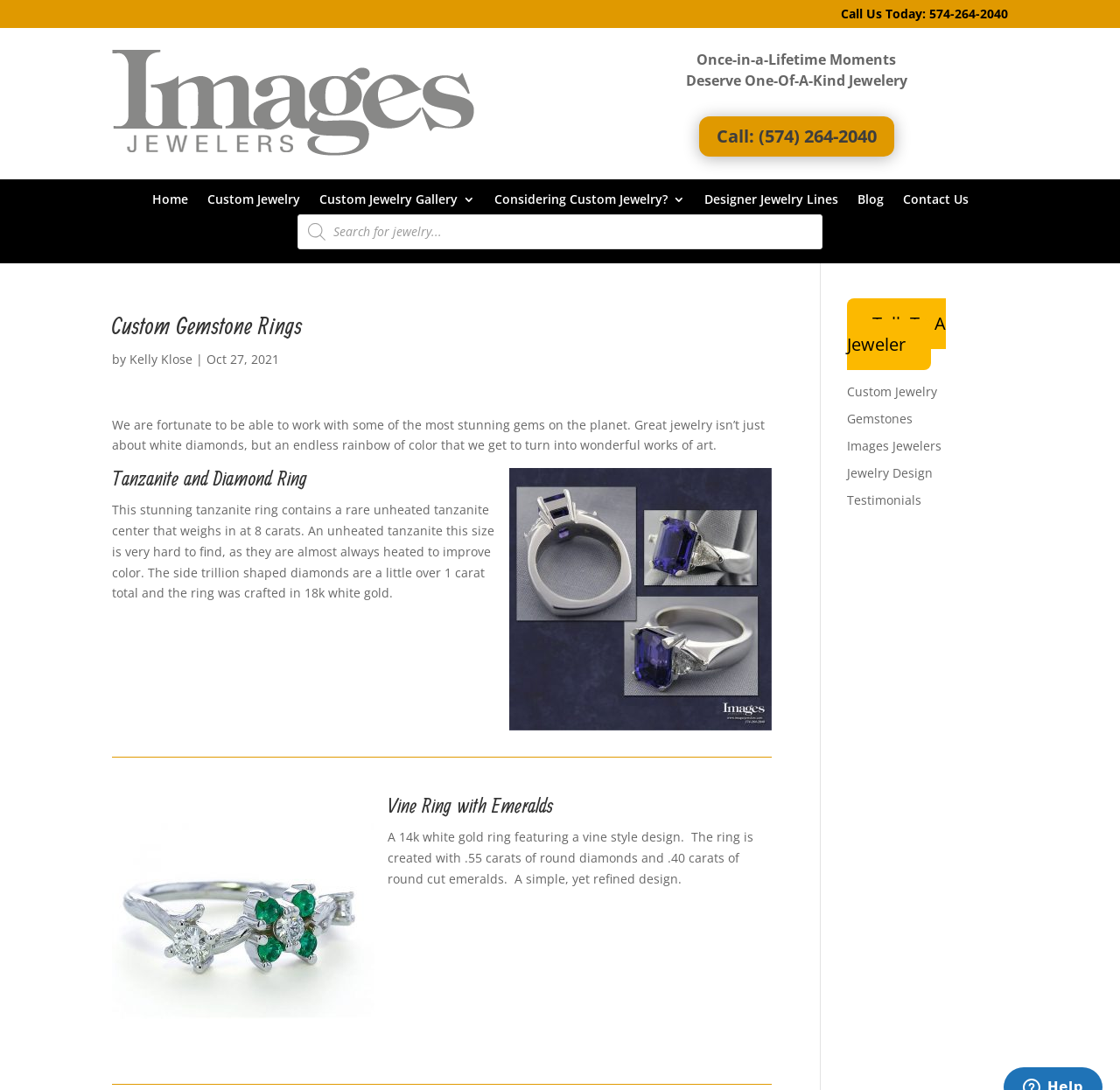What is the material of the vine ring?
Answer the question with detailed information derived from the image.

The text describing the vine ring says 'A 14k white gold ring featuring a vine style design', indicating that the material of the vine ring is 14k white gold.